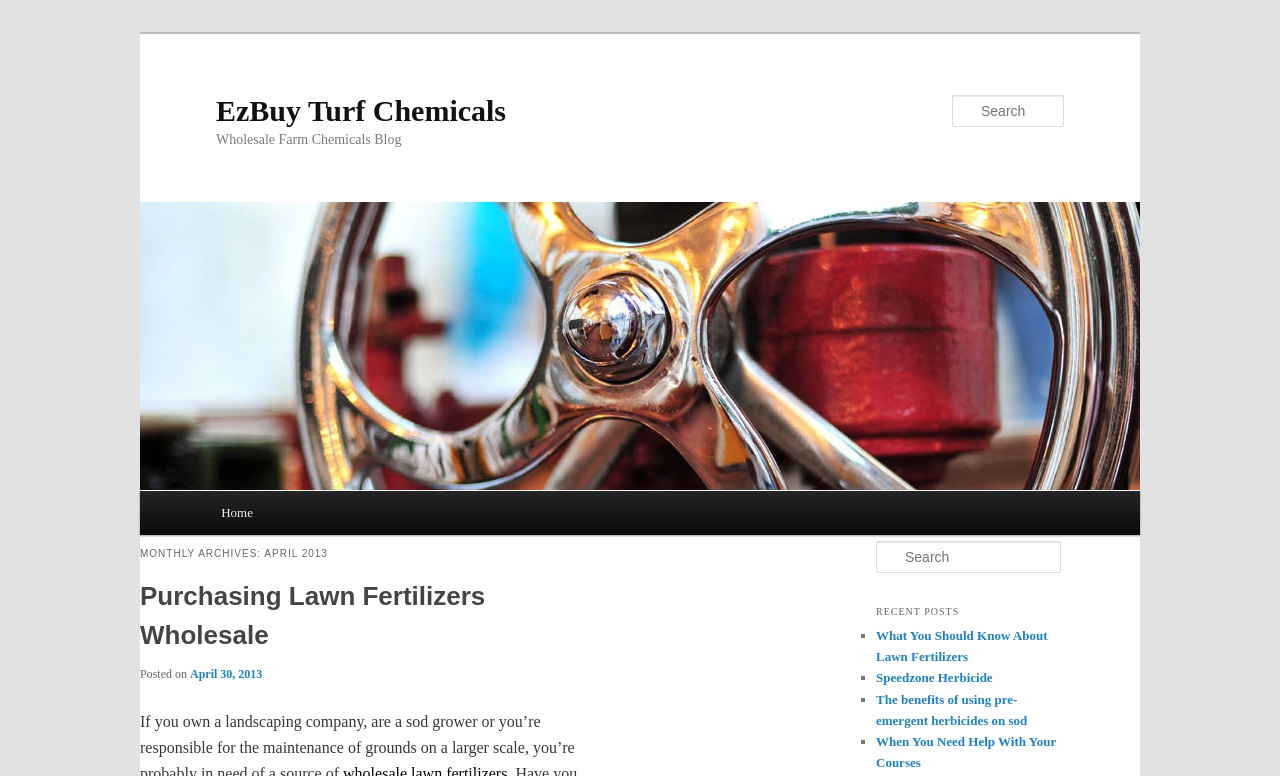Analyze and describe the webpage in a detailed narrative.

The webpage appears to be a blog or news website focused on EzBuy Turf Chemicals, with a specific section dedicated to April 2013. At the top, there are two links, "Skip to primary content" and "Skip to secondary content", which are positioned close together near the top-left corner of the page.

Below these links, there are two headings: "EzBuy Turf Chemicals" and "Wholesale Farm Chemicals Blog", which are centered near the top of the page. The first heading has a link with the same text, positioned directly below it.

On the right side of the page, there is a search bar with a label "Search" and a textbox to input search queries. Above the search bar, there is an image with the text "EzBuy Turf Chemicals".

The main content of the page is divided into two sections. On the left, there is a menu with a heading "Main menu" and a link to "Home". Below the menu, there is a section with a heading "MONTHLY ARCHIVES: APRIL 2013", which contains a subheading "Purchasing Lawn Fertilizers Wholesale" with a link to the same title. This section also includes a posting date and time.

On the right side of the page, there is a section with a heading "RECENT POSTS", which lists four recent posts with links to their titles. Each post is marked with a list marker "■". The posts are listed in a vertical column, with the most recent post at the top.

Overall, the webpage has a simple and organized layout, with clear headings and concise text. The content is focused on EzBuy Turf Chemicals and related topics, with a emphasis on news and blog posts.